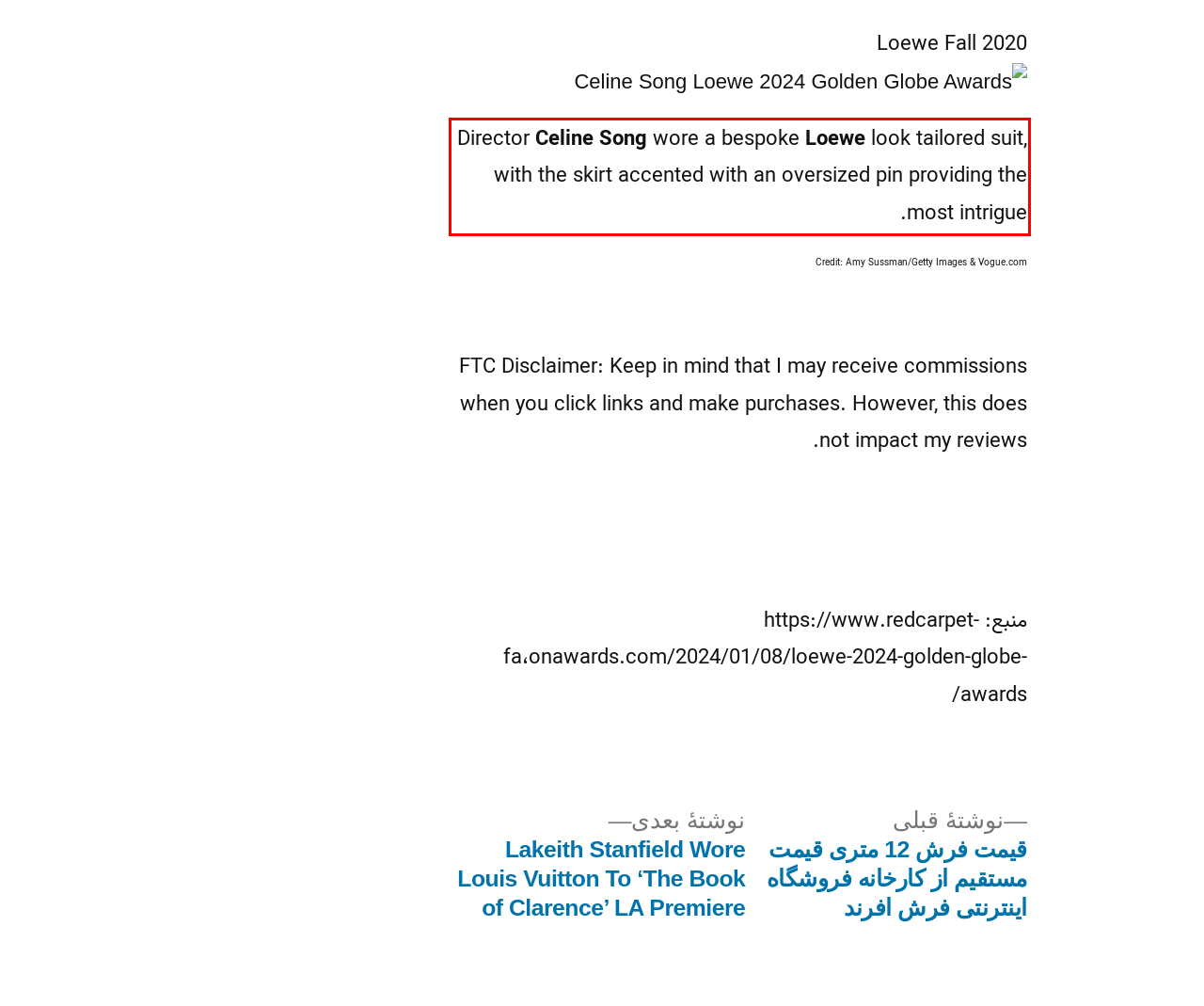Given the screenshot of the webpage, identify the red bounding box, and recognize the text content inside that red bounding box.

Director Celine Song wore a bespoke Loewe look tailored suit, with the skirt accented with an oversized pin providing the most intrigue.